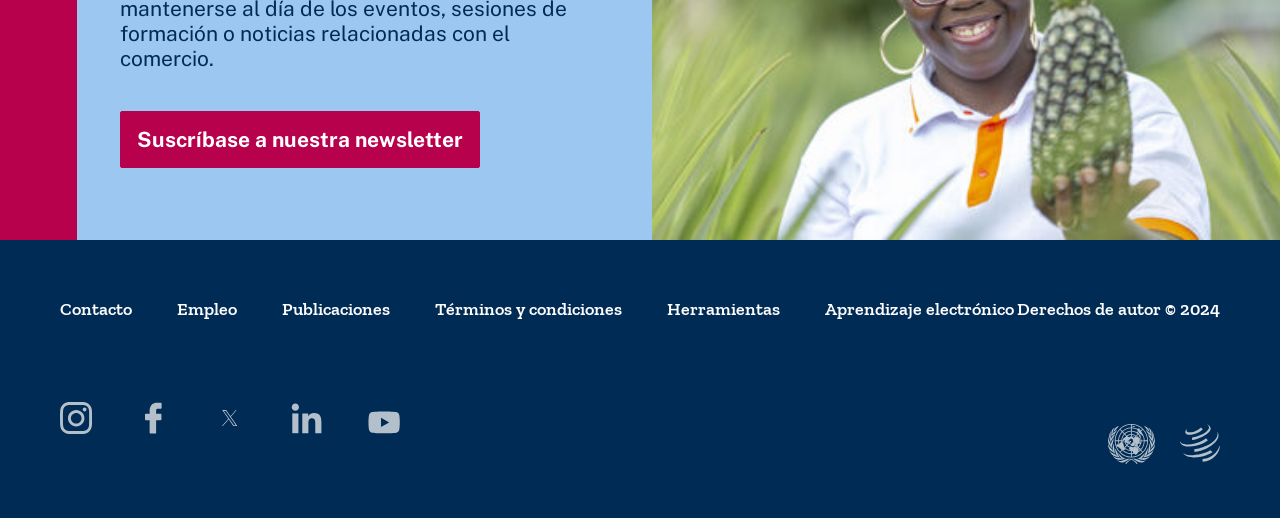What organizations are linked at the bottom?
Using the image, answer in one word or phrase.

WTO, UNCTAD